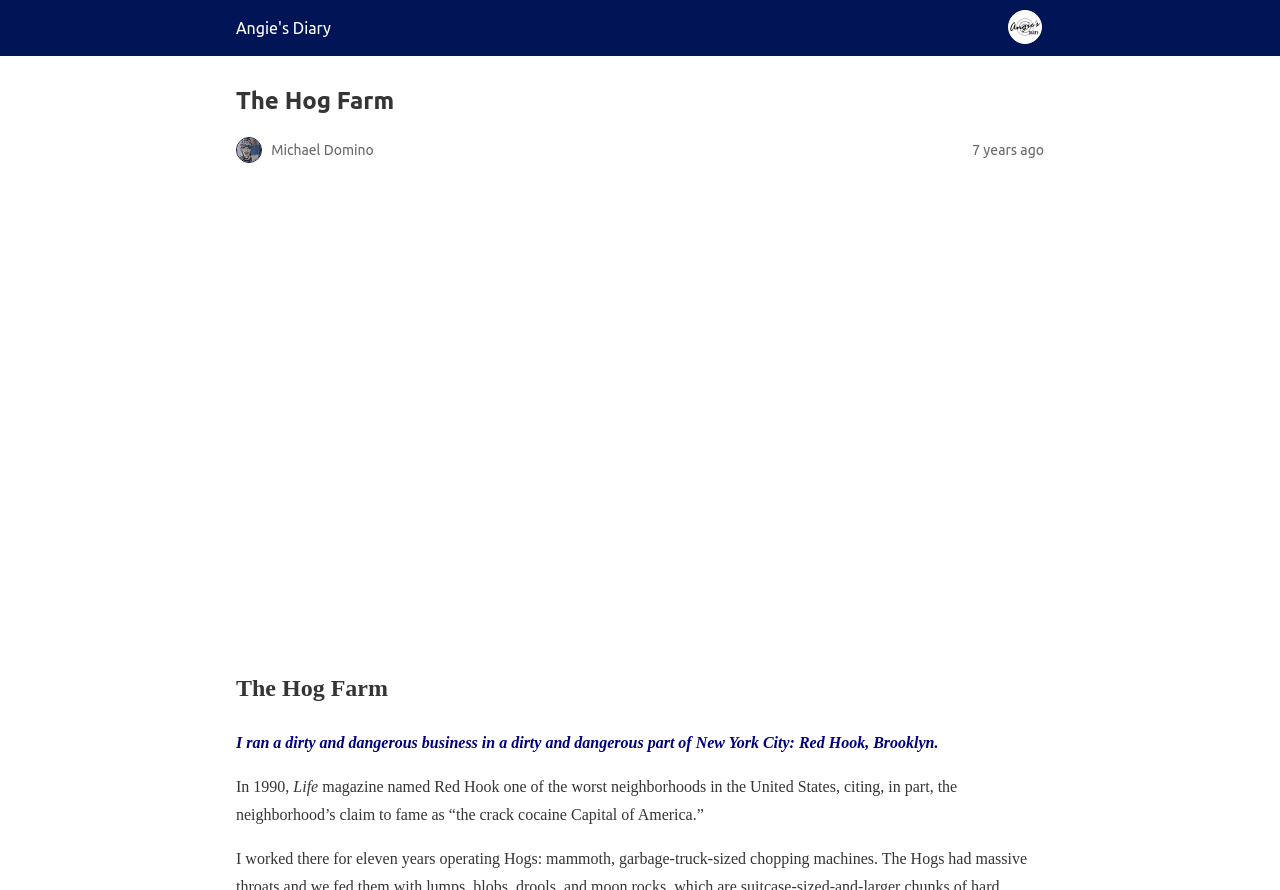Analyze the image and answer the question with as much detail as possible: 
What is the name of the author's business?

I inferred this answer by looking at the header section of the webpage, where it says 'The Hog Farm' in a prominent heading element. This suggests that 'The Hog Farm' is the name of the author's business or organization.